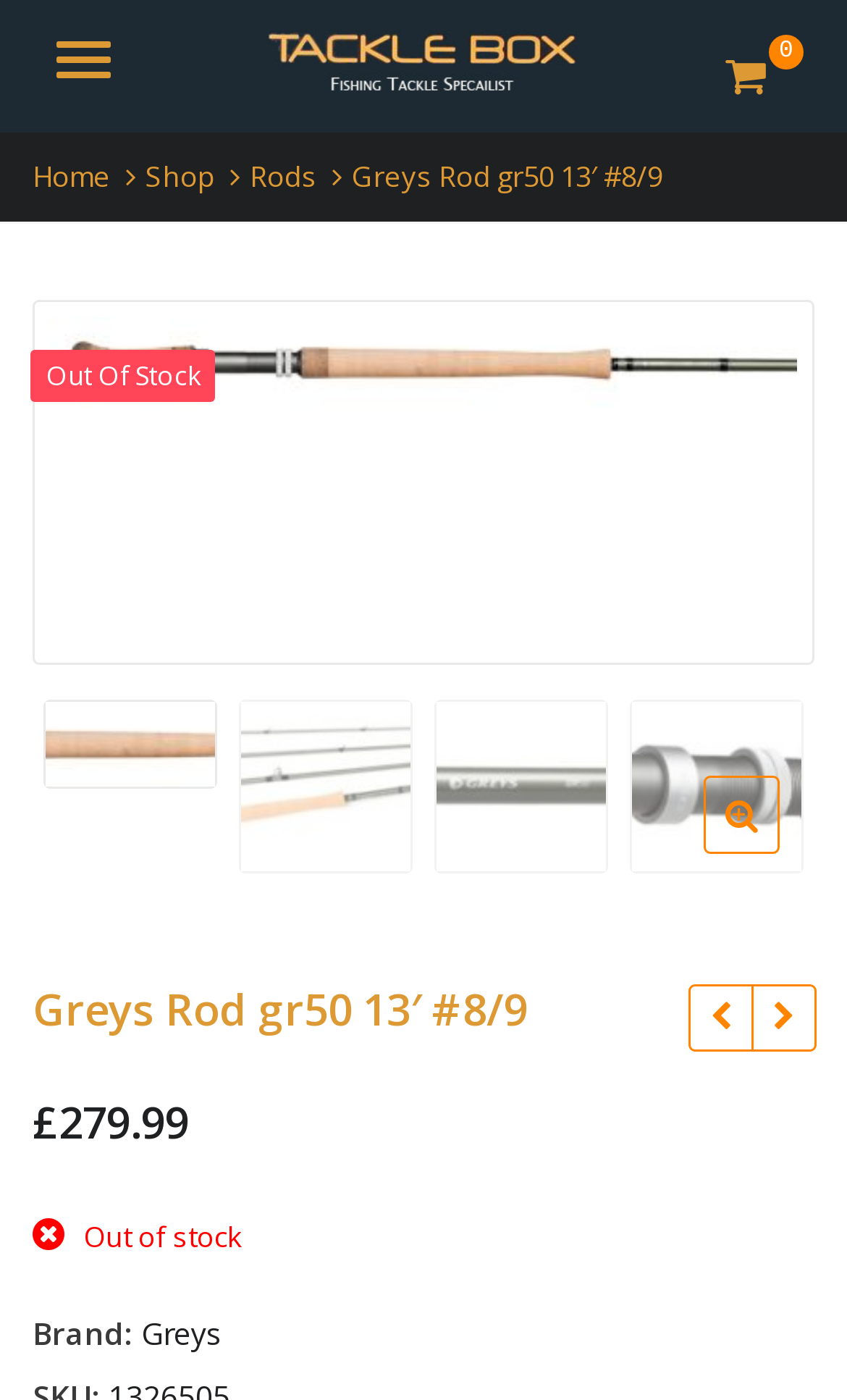Bounding box coordinates are specified in the format (top-left x, top-left y, bottom-right x, bottom-right y). All values are floating point numbers bounded between 0 and 1. Please provide the bounding box coordinate of the region this sentence describes: aria-describedby="slick-slide11"

[0.282, 0.5, 0.487, 0.625]